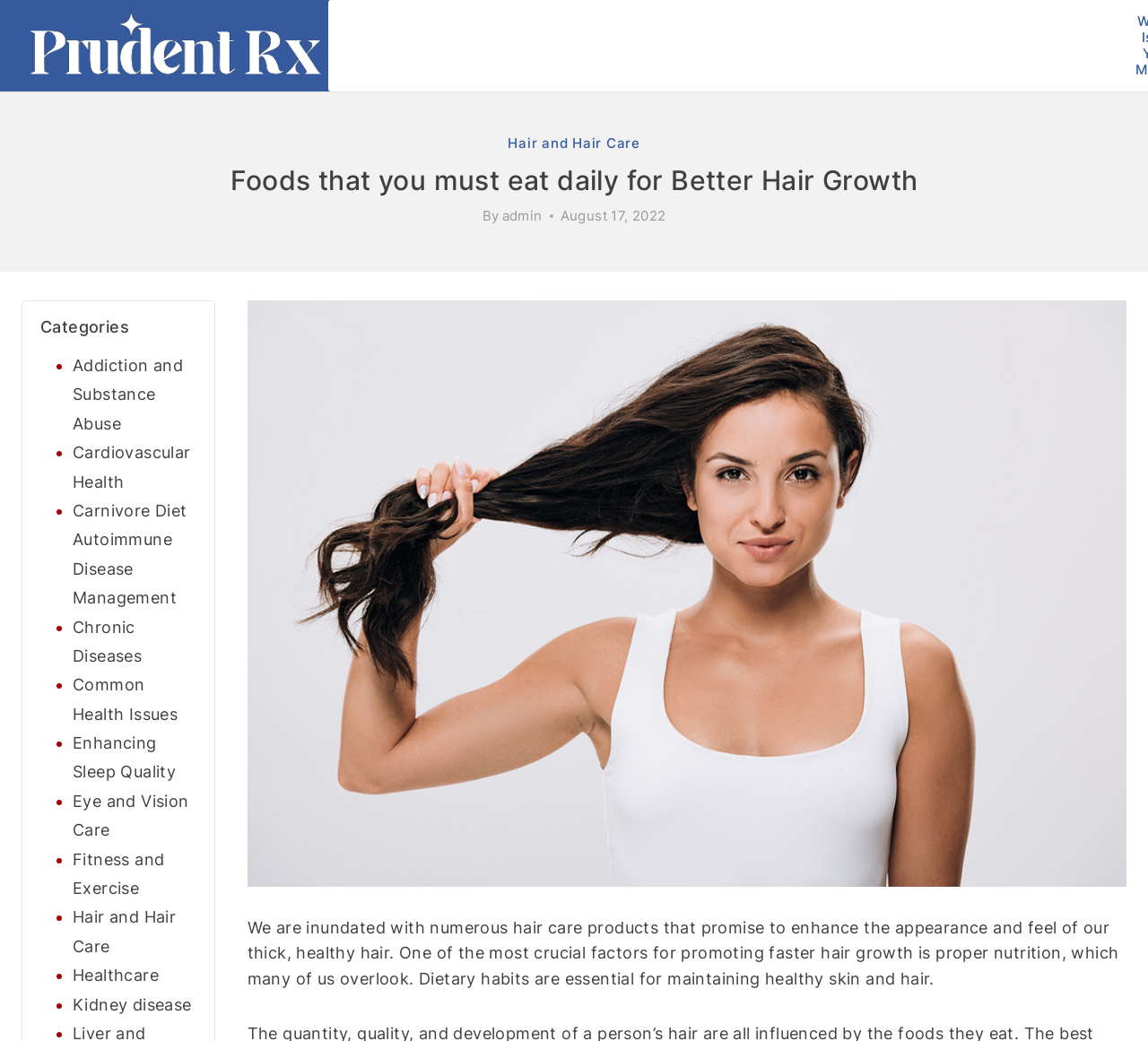Pinpoint the bounding box coordinates of the area that should be clicked to complete the following instruction: "Visit the homepage". The coordinates must be given as four float numbers between 0 and 1, i.e., [left, top, right, bottom].

None